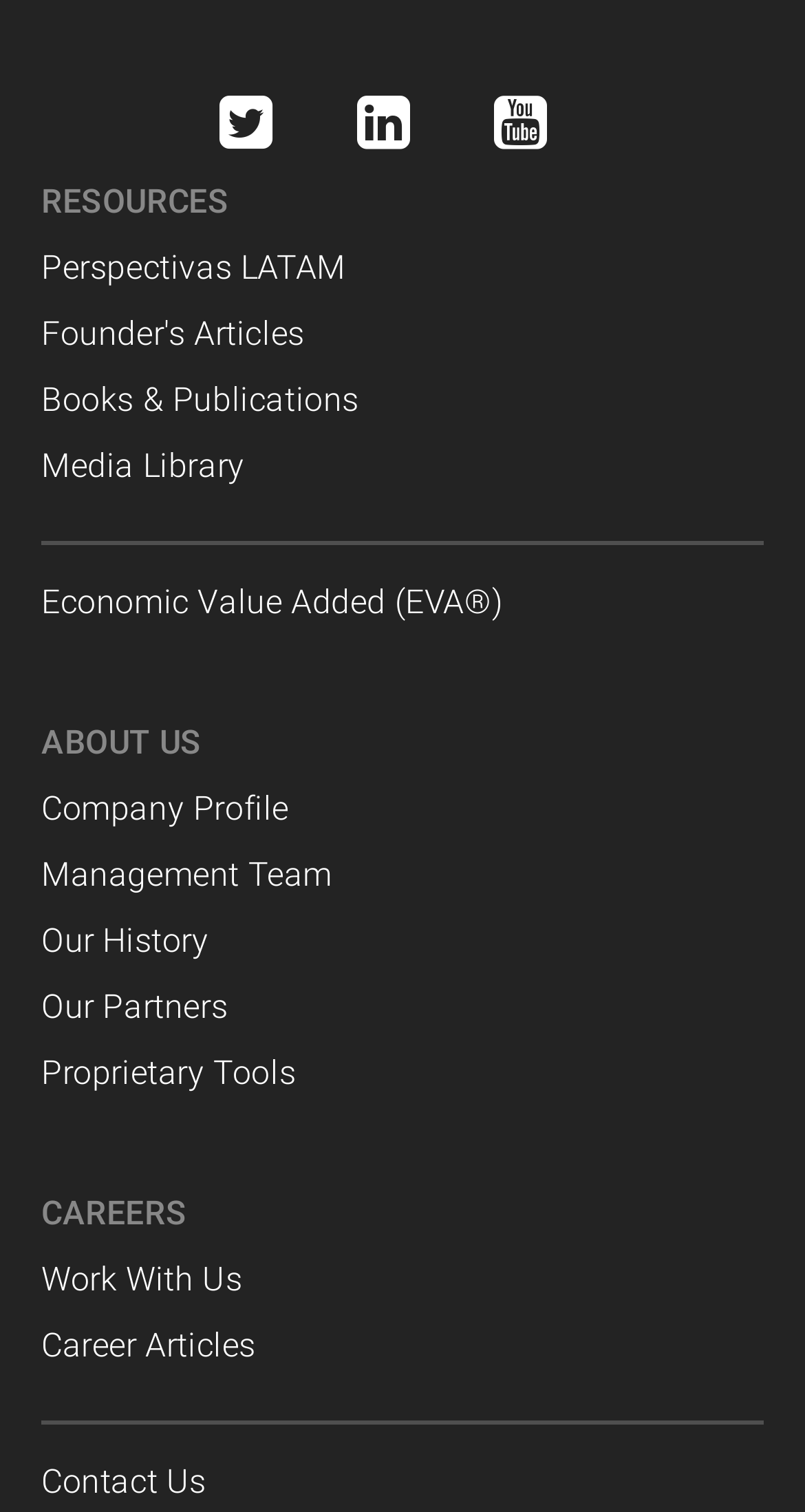Determine the bounding box for the HTML element described here: "Management Team". The coordinates should be given as [left, top, right, bottom] with each number being a float between 0 and 1.

[0.051, 0.565, 0.413, 0.591]